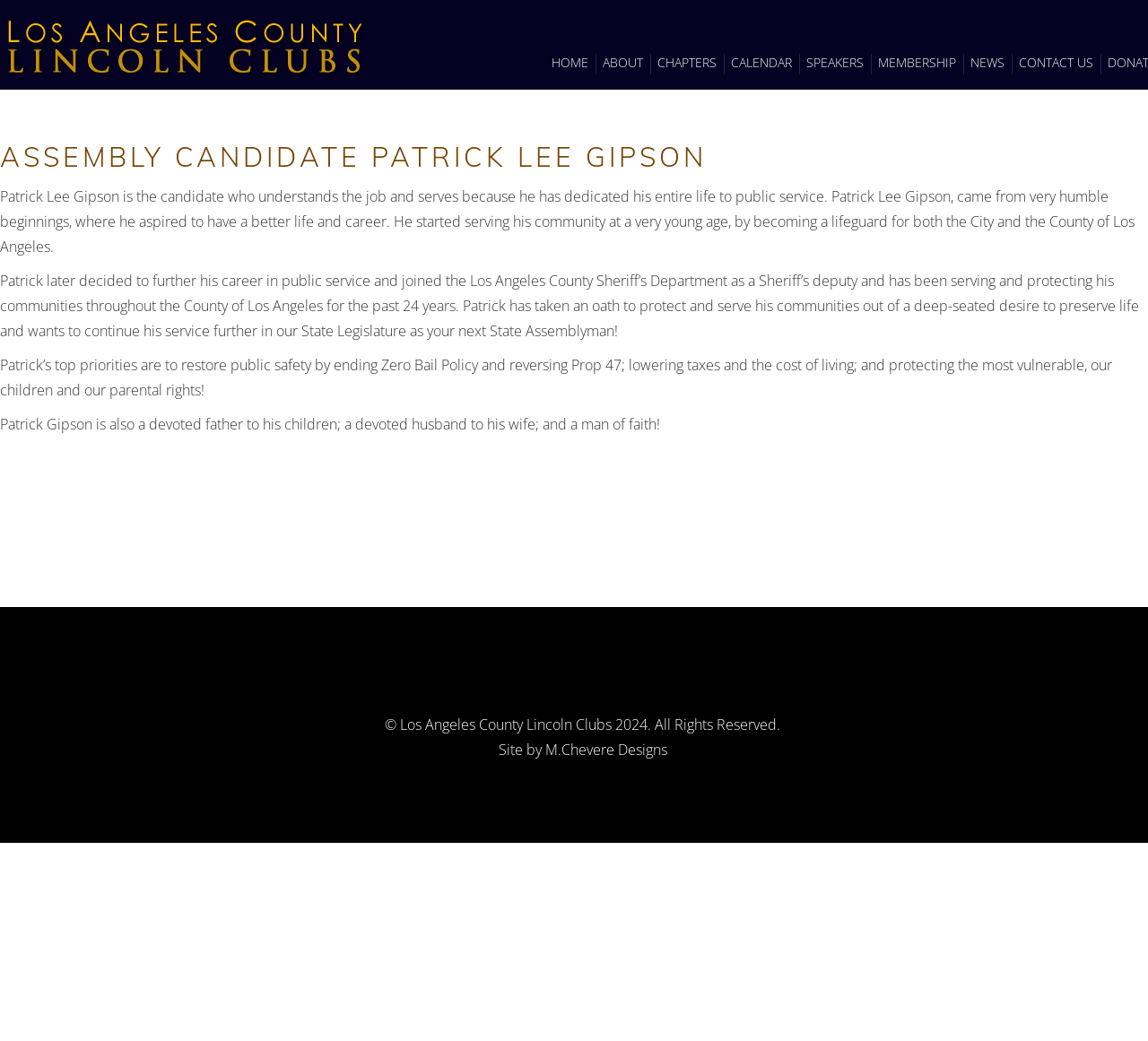Identify the bounding box coordinates of the section to be clicked to complete the task described by the following instruction: "visit M.Chevere Designs". The coordinates should be four float numbers between 0 and 1, formatted as [left, top, right, bottom].

[0.475, 0.711, 0.581, 0.73]